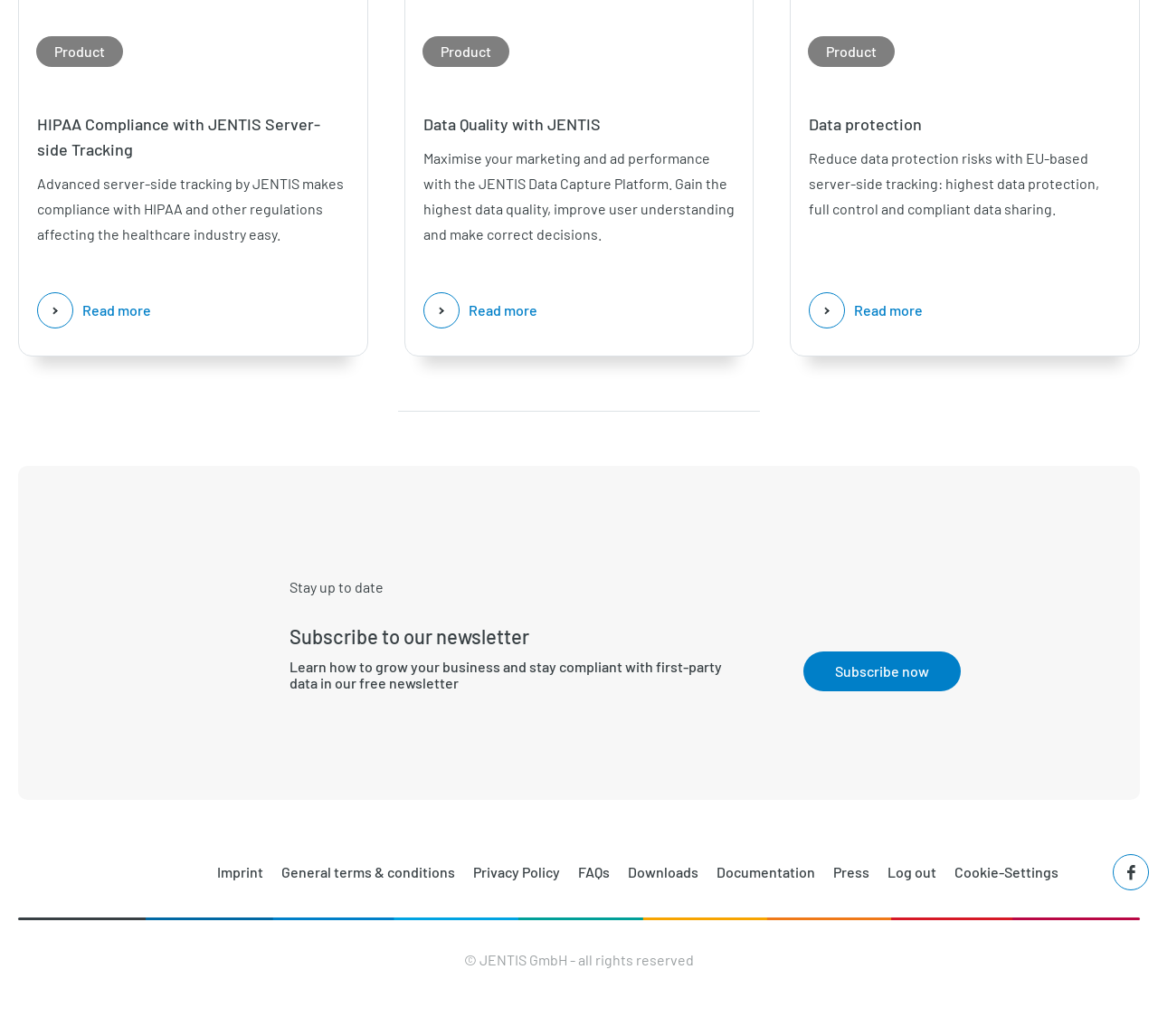Determine the bounding box for the described UI element: "Read more".

[0.404, 0.291, 0.464, 0.307]